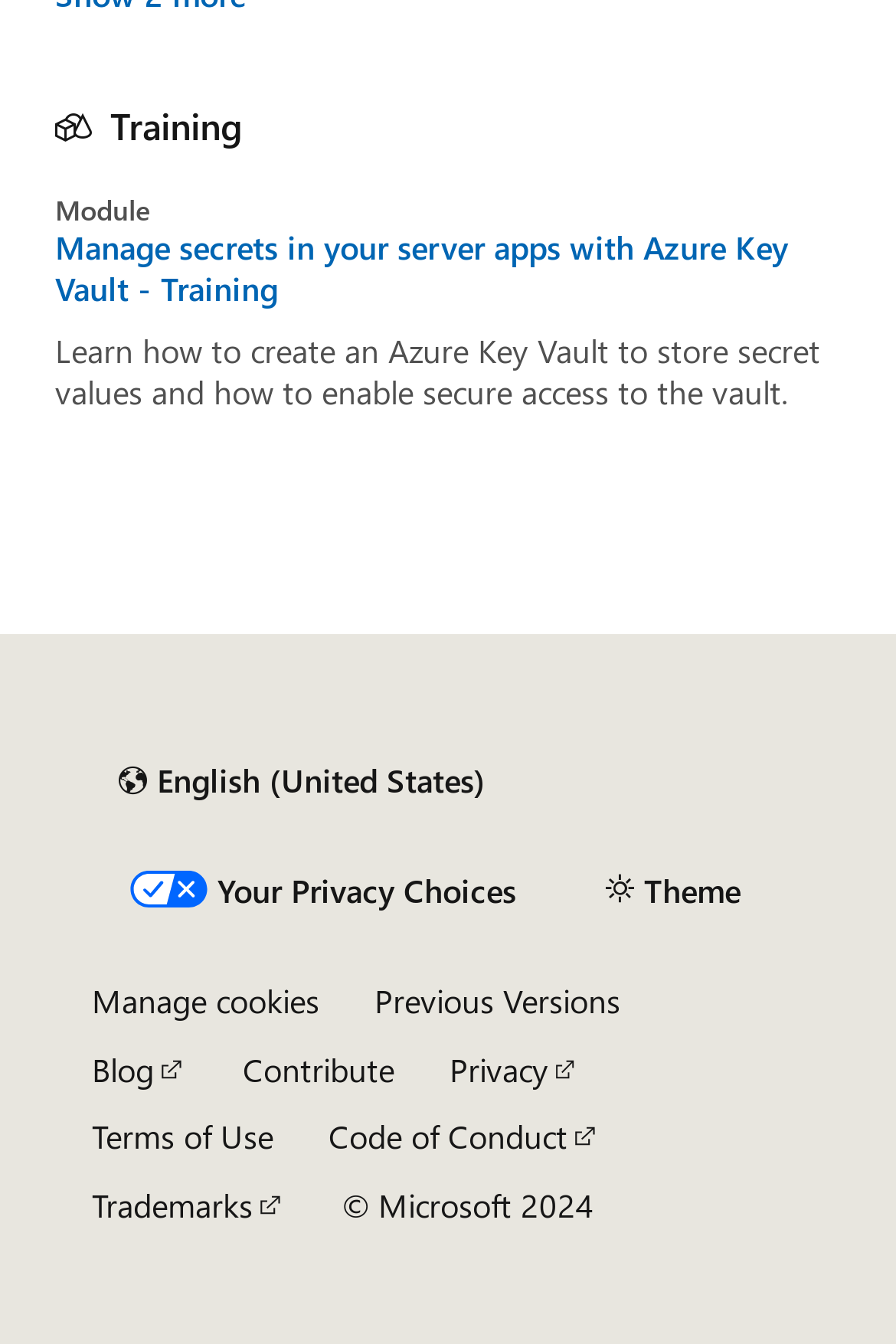Please mark the bounding box coordinates of the area that should be clicked to carry out the instruction: "Read the blog".

[0.103, 0.779, 0.209, 0.811]